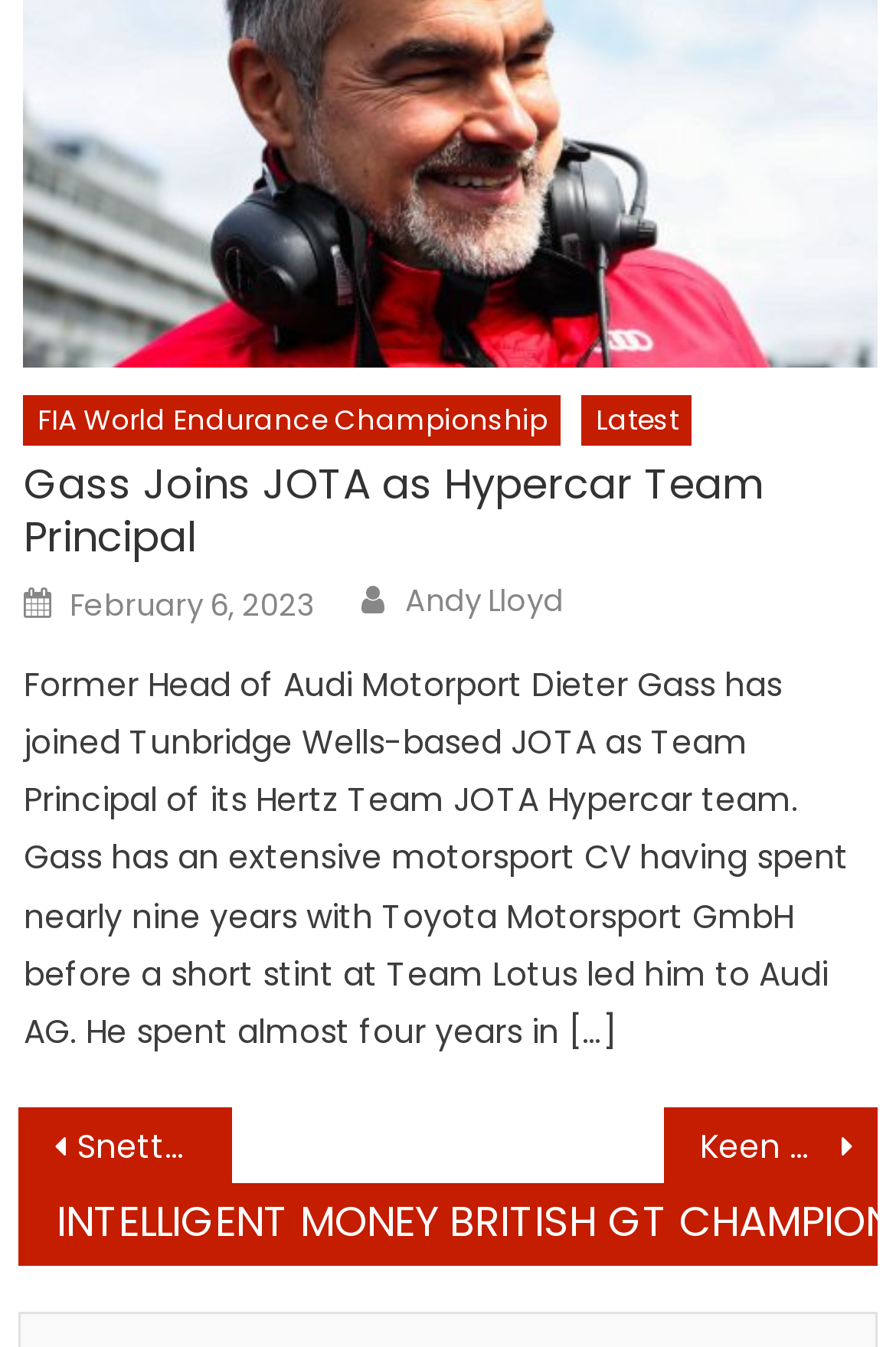What is the date of the article?
Please answer the question with as much detail as possible using the screenshot.

The question asks for the date of the article, which can be found in the link element with the text 'February 6, 2023' below the 'Posted on' label.